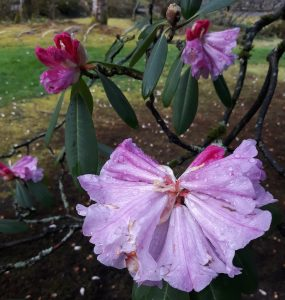What season is hinted at in the image?
Look at the image and answer the question using a single word or phrase.

springtime